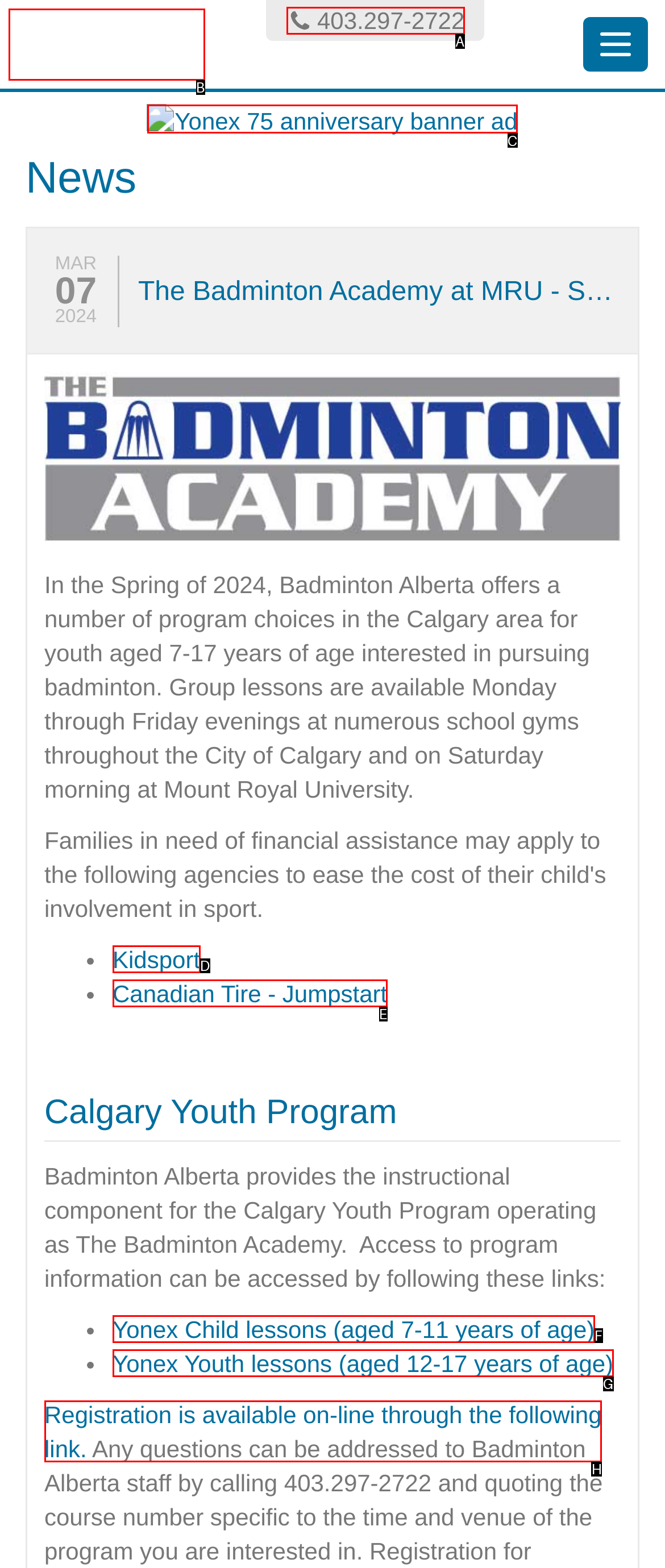Determine which HTML element to click to execute the following task: Read more about 'Yonex 75 anniversary banner ad' Answer with the letter of the selected option.

C